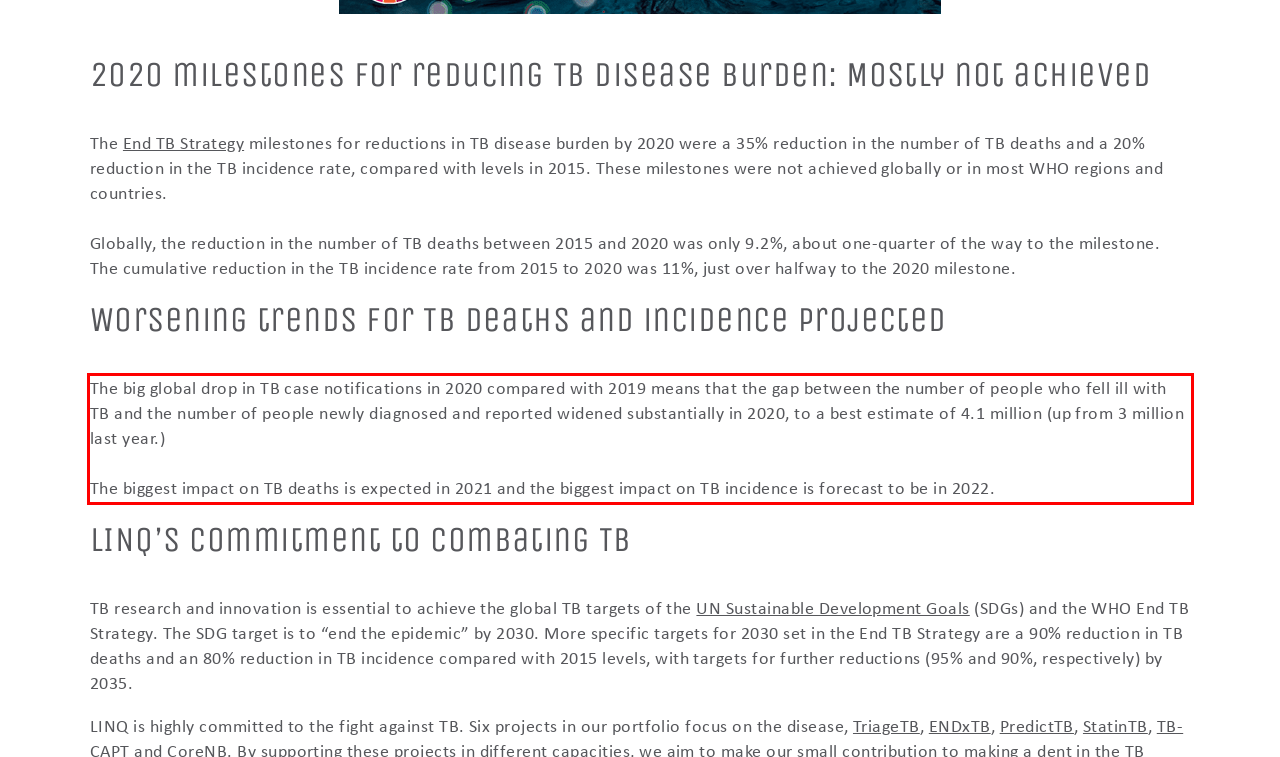Please use OCR to extract the text content from the red bounding box in the provided webpage screenshot.

The big global drop in TB case notifications in 2020 compared with 2019 means that the gap between the number of people who fell ill with TB and the number of people newly diagnosed and reported widened substantially in 2020, to a best estimate of 4.1 million (up from 3 million last year.) The biggest impact on TB deaths is expected in 2021 and the biggest impact on TB incidence is forecast to be in 2022.